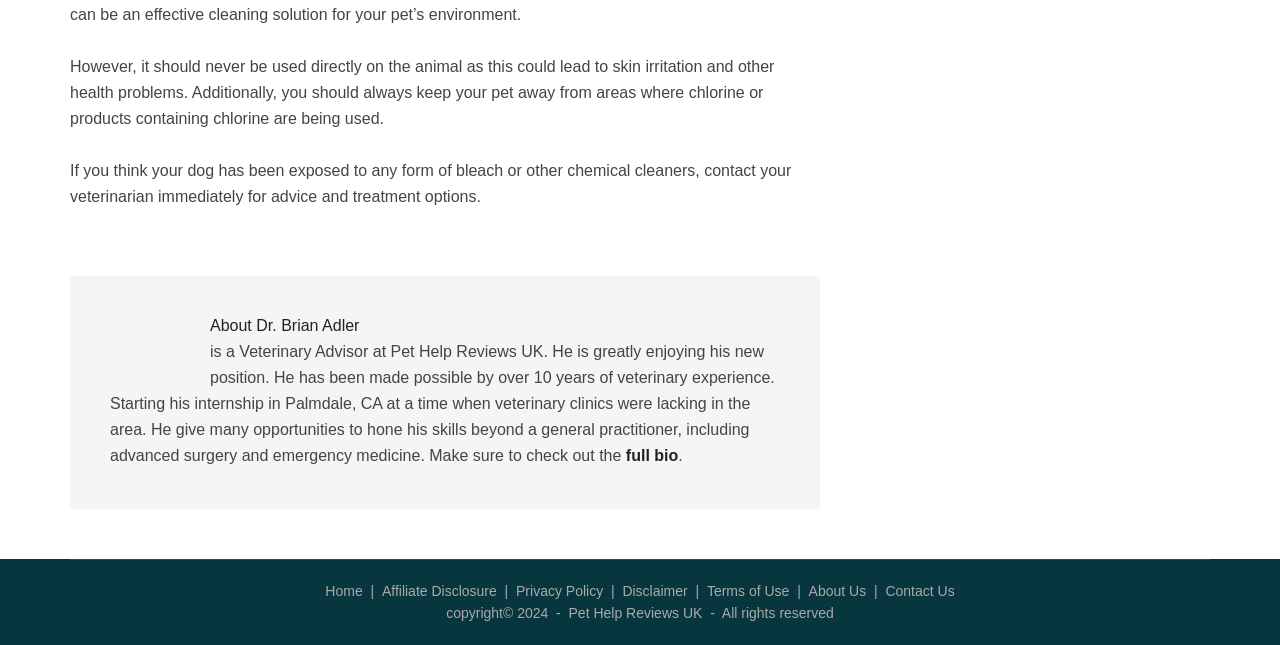Predict the bounding box coordinates of the area that should be clicked to accomplish the following instruction: "go to Home". The bounding box coordinates should consist of four float numbers between 0 and 1, i.e., [left, top, right, bottom].

[0.254, 0.903, 0.283, 0.928]